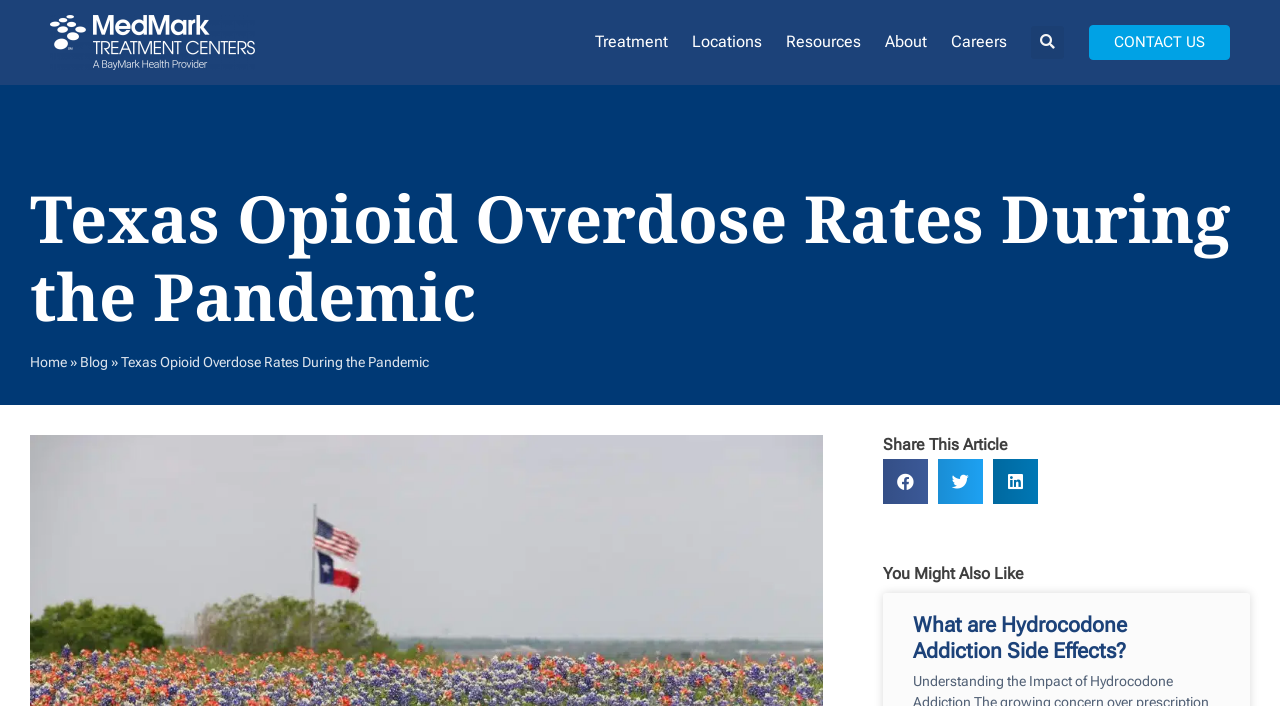Determine the coordinates of the bounding box for the clickable area needed to execute this instruction: "View the Human Rights Watch Africa Division Internship 2024".

None